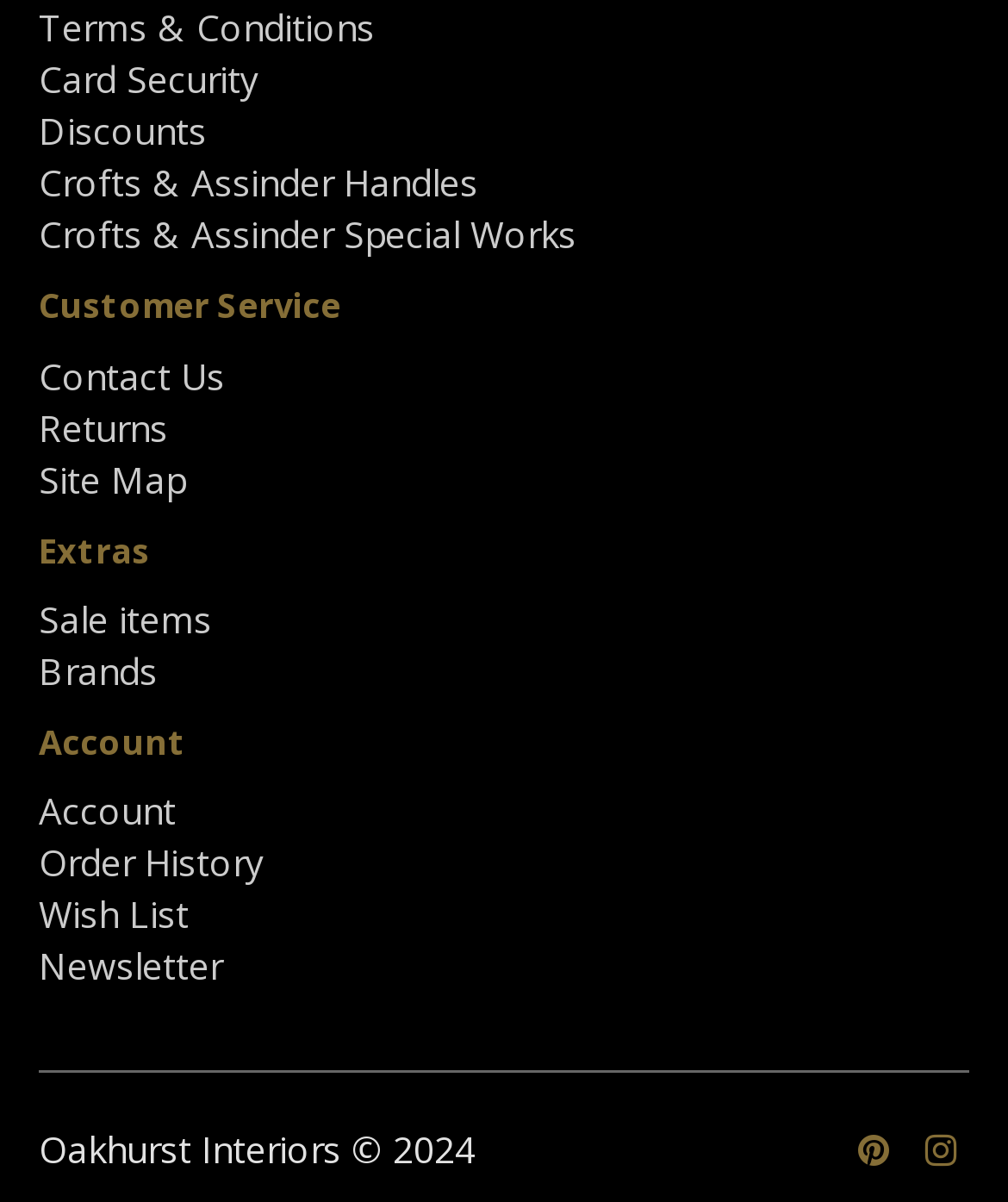Determine the bounding box of the UI element mentioned here: "Crofts & Assinder Handles". The coordinates must be in the format [left, top, right, bottom] with values ranging from 0 to 1.

[0.038, 0.132, 0.474, 0.173]